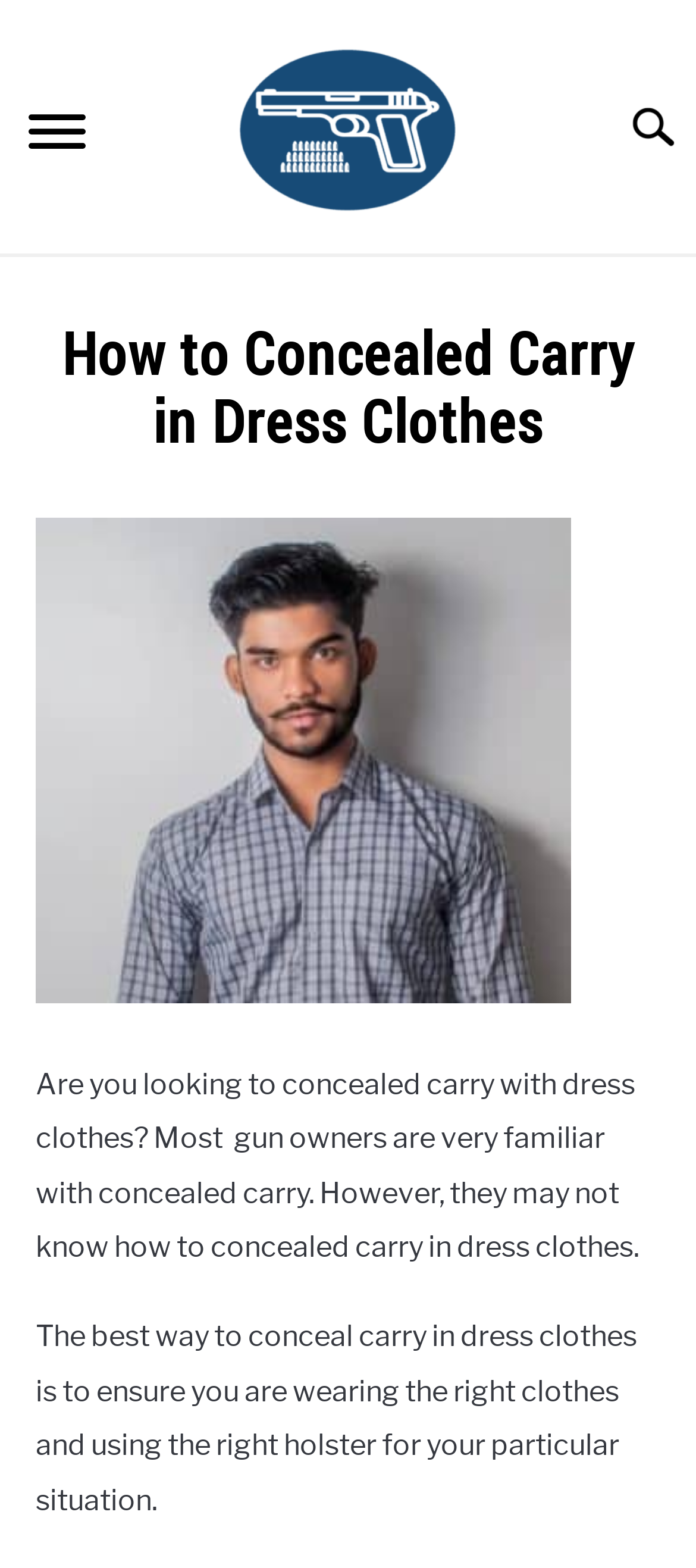Given the content of the image, can you provide a detailed answer to the question?
What is the purpose of wearing the right clothes for concealed carry?

The static text on the webpage states that 'The best way to conceal carry in dress clothes is to ensure you are wearing the right clothes and using the right holster for your particular situation', which suggests that wearing the right clothes is necessary for concealed carry.